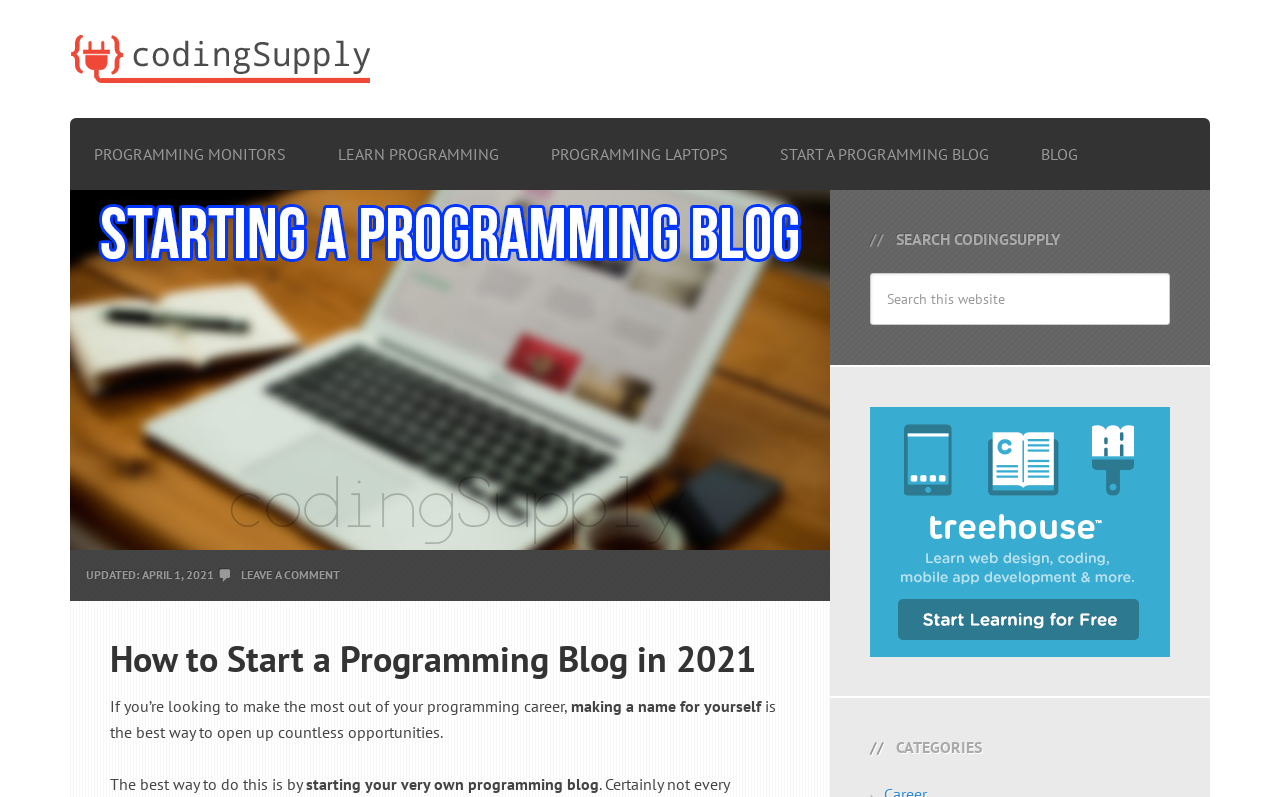Find the bounding box of the UI element described as follows: "Ultra Pro".

None